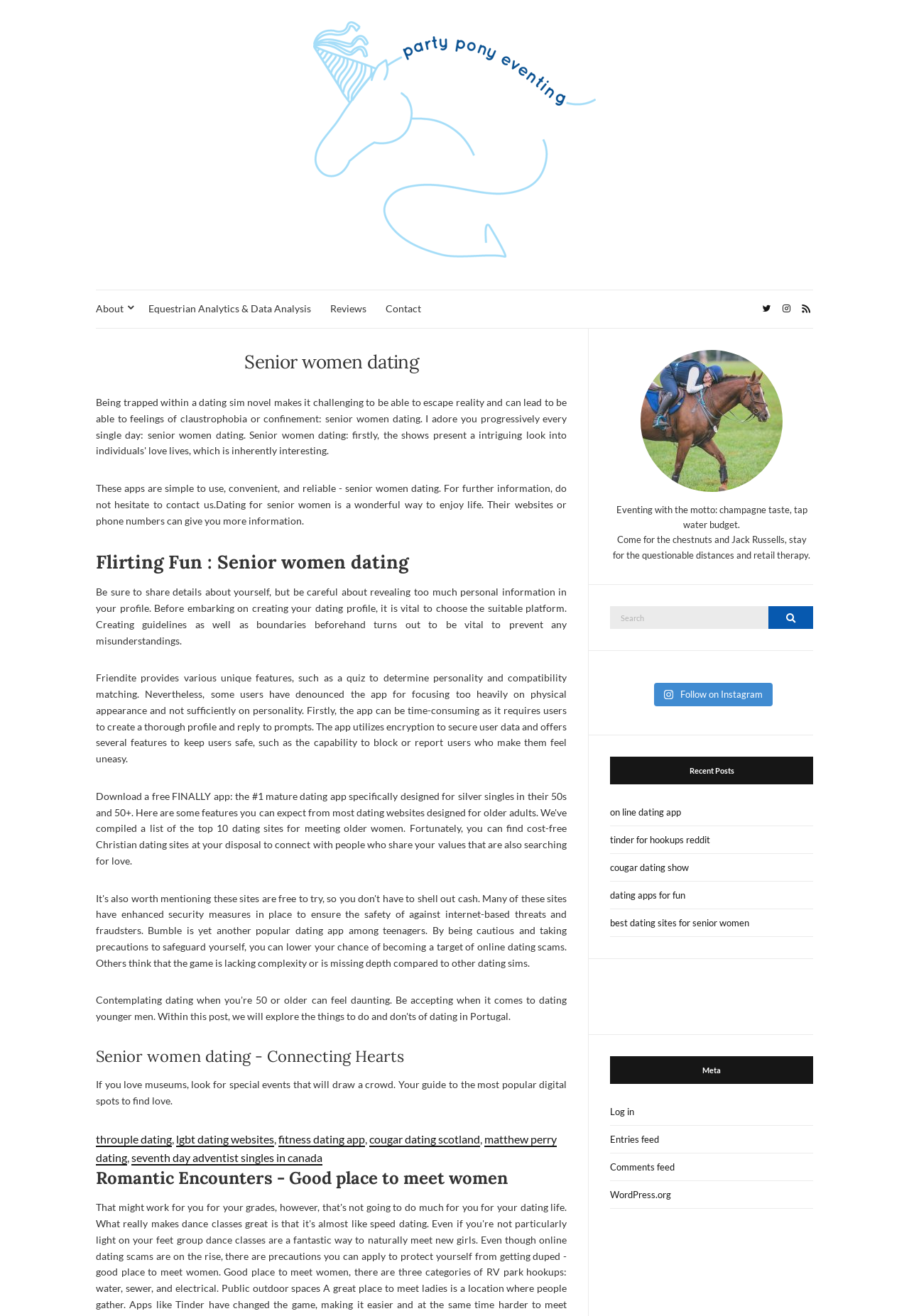Provide the bounding box coordinates of the section that needs to be clicked to accomplish the following instruction: "Click the 'About' link."

[0.105, 0.229, 0.142, 0.241]